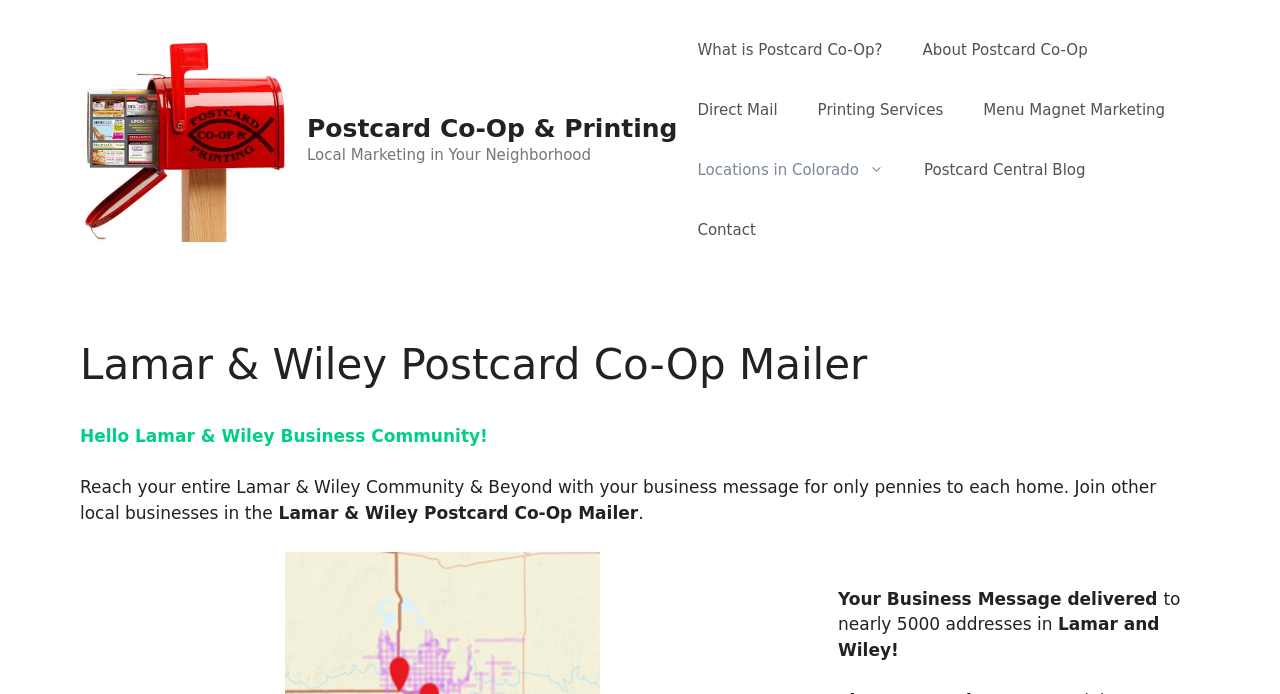What is the purpose of the postcard co-op?
Using the information from the image, give a concise answer in one word or a short phrase.

Reach the whole community